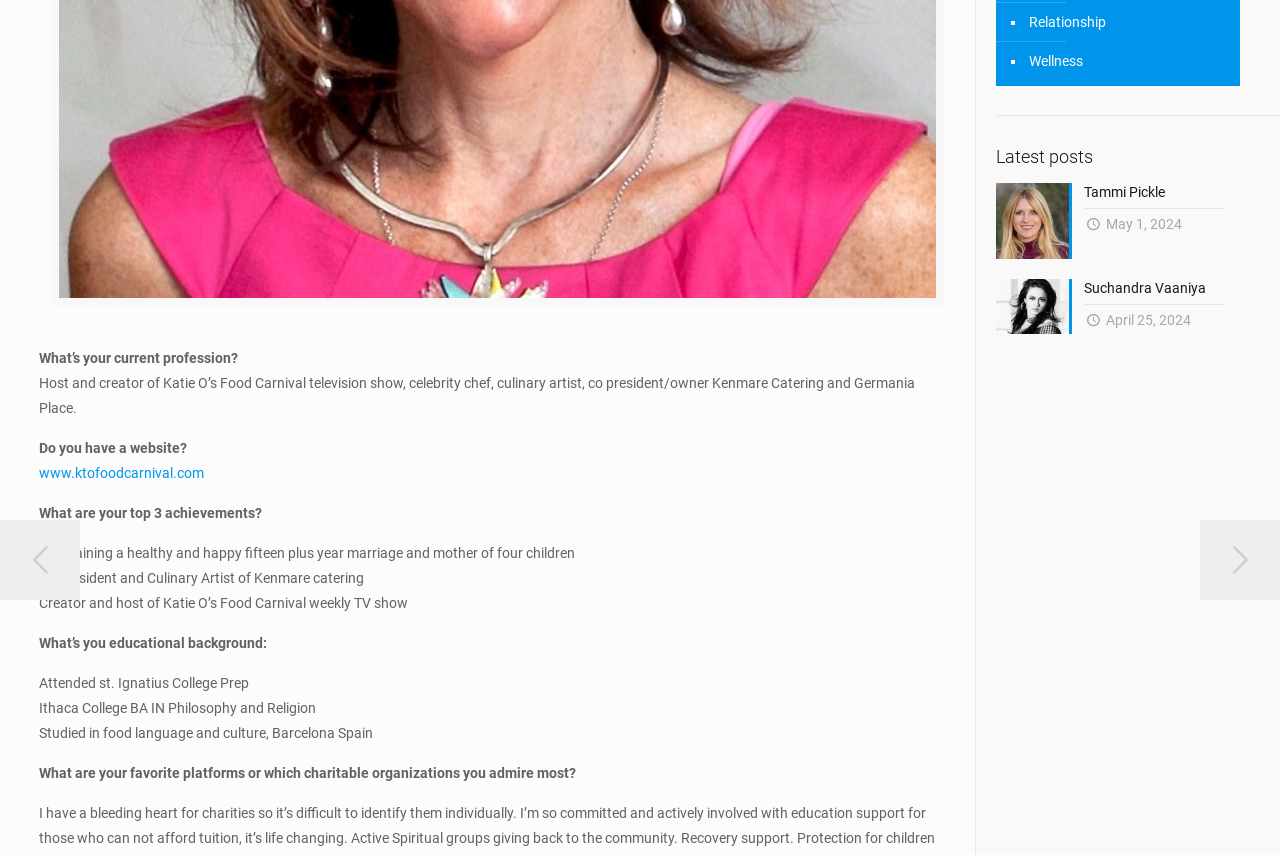Determine the bounding box coordinates of the UI element described by: "Wellness".

[0.801, 0.049, 0.961, 0.095]